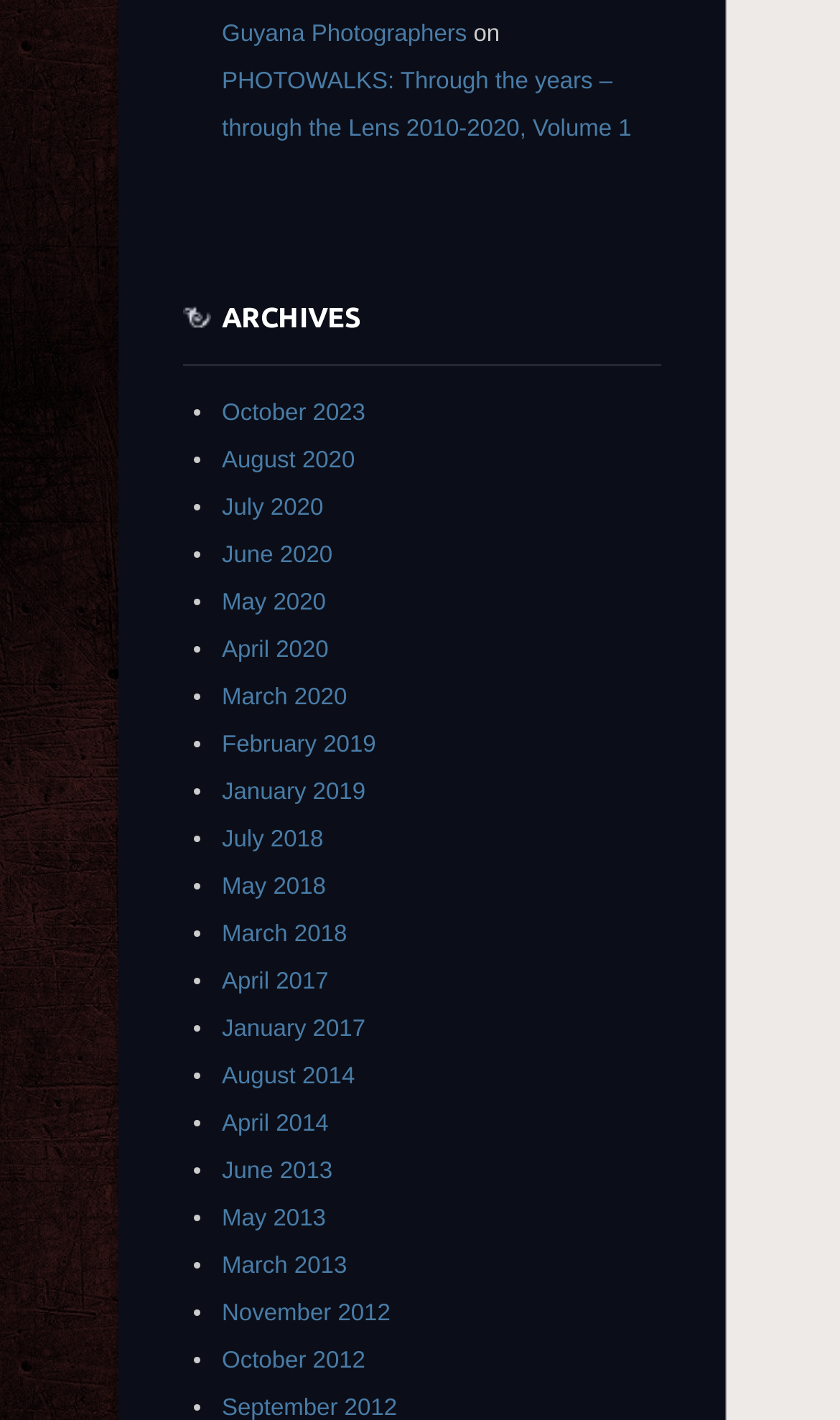Provide the bounding box coordinates of the HTML element this sentence describes: "February 2019".

[0.264, 0.515, 0.448, 0.533]